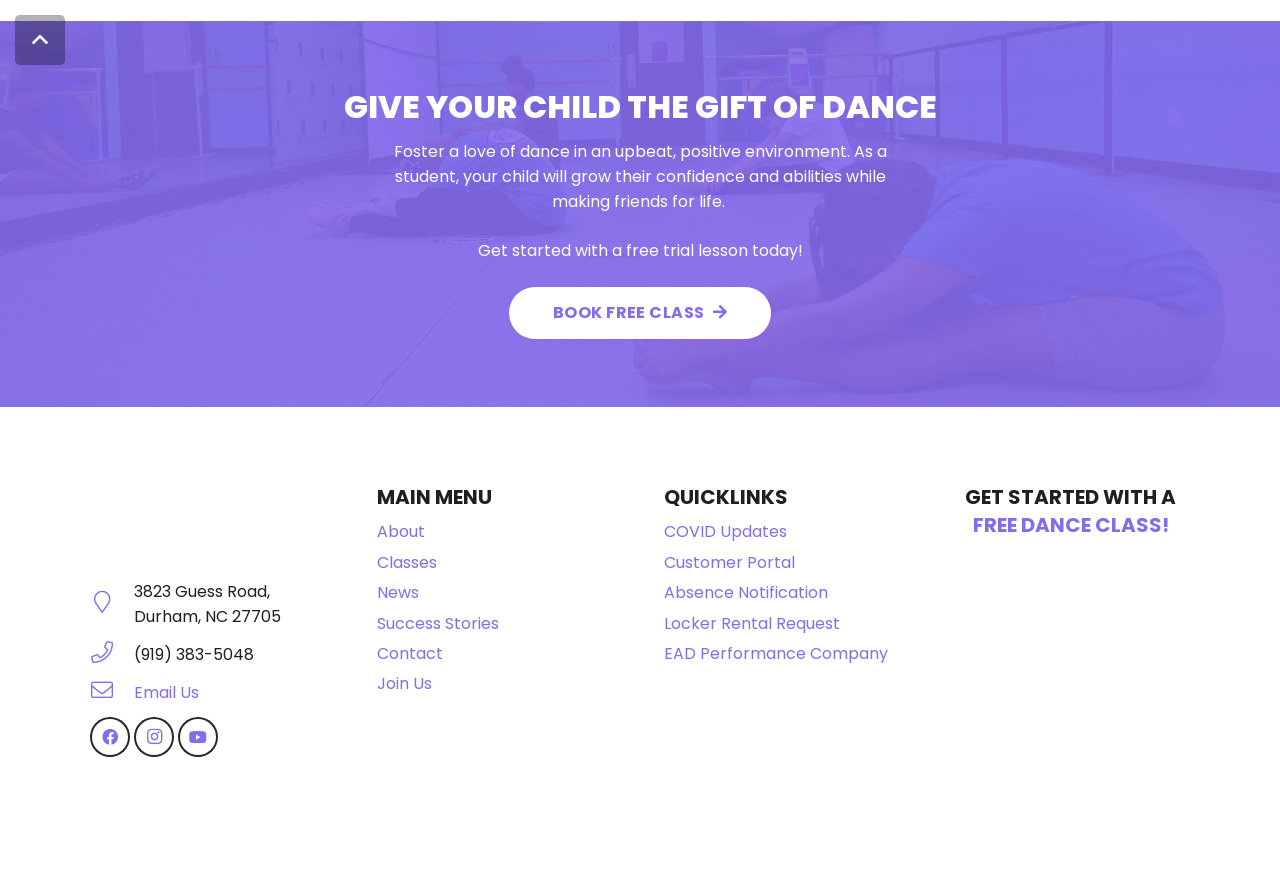Determine the bounding box coordinates of the section to be clicked to follow the instruction: "Book a free class". The coordinates should be given as four float numbers between 0 and 1, formatted as [left, top, right, bottom].

[0.398, 0.329, 0.602, 0.388]